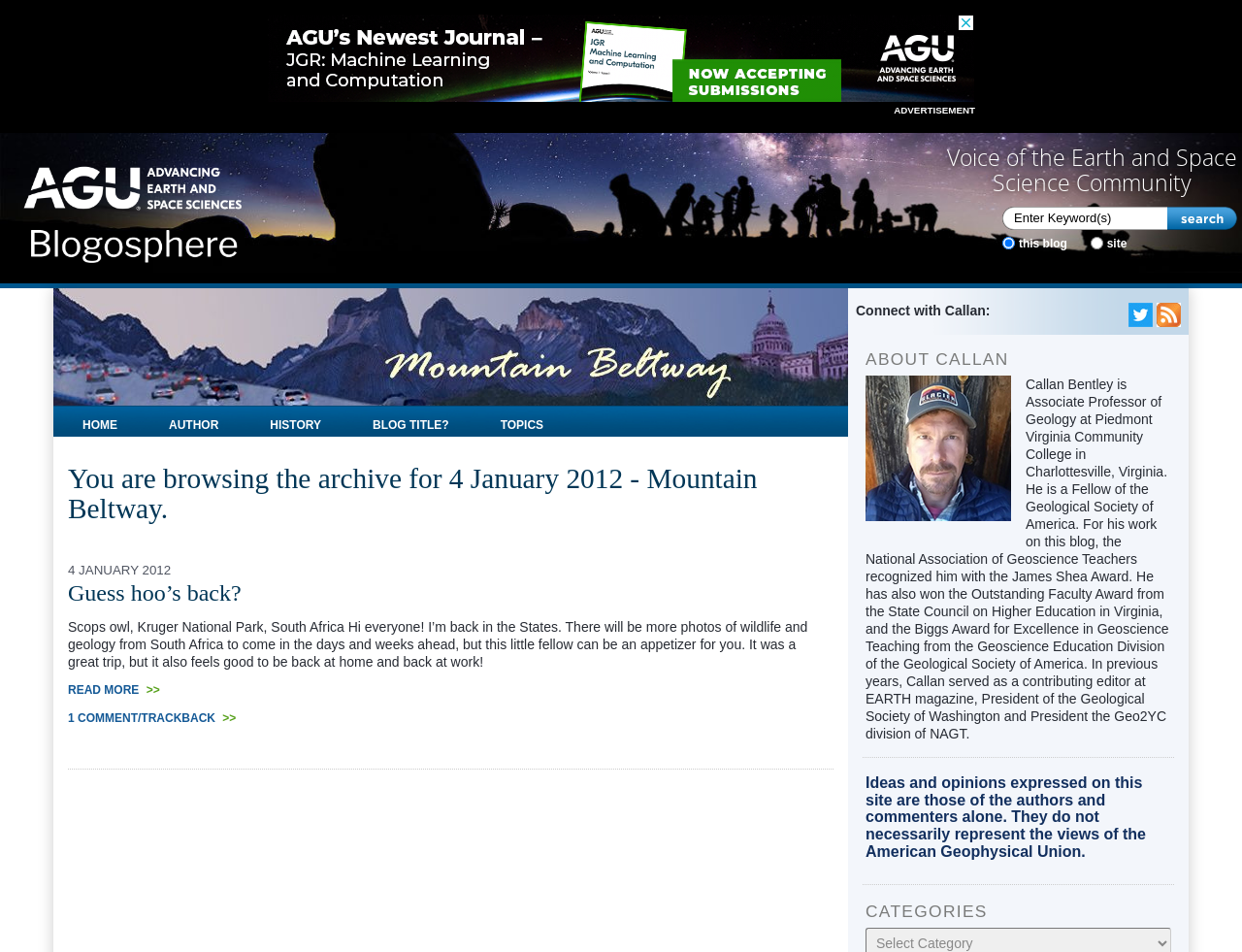Use the details in the image to answer the question thoroughly: 
How many radio buttons are there in the search bar?

In the search bar, there are two radio buttons: 'this blog' and 'site', which can be found by examining the radio buttons and their corresponding labels.